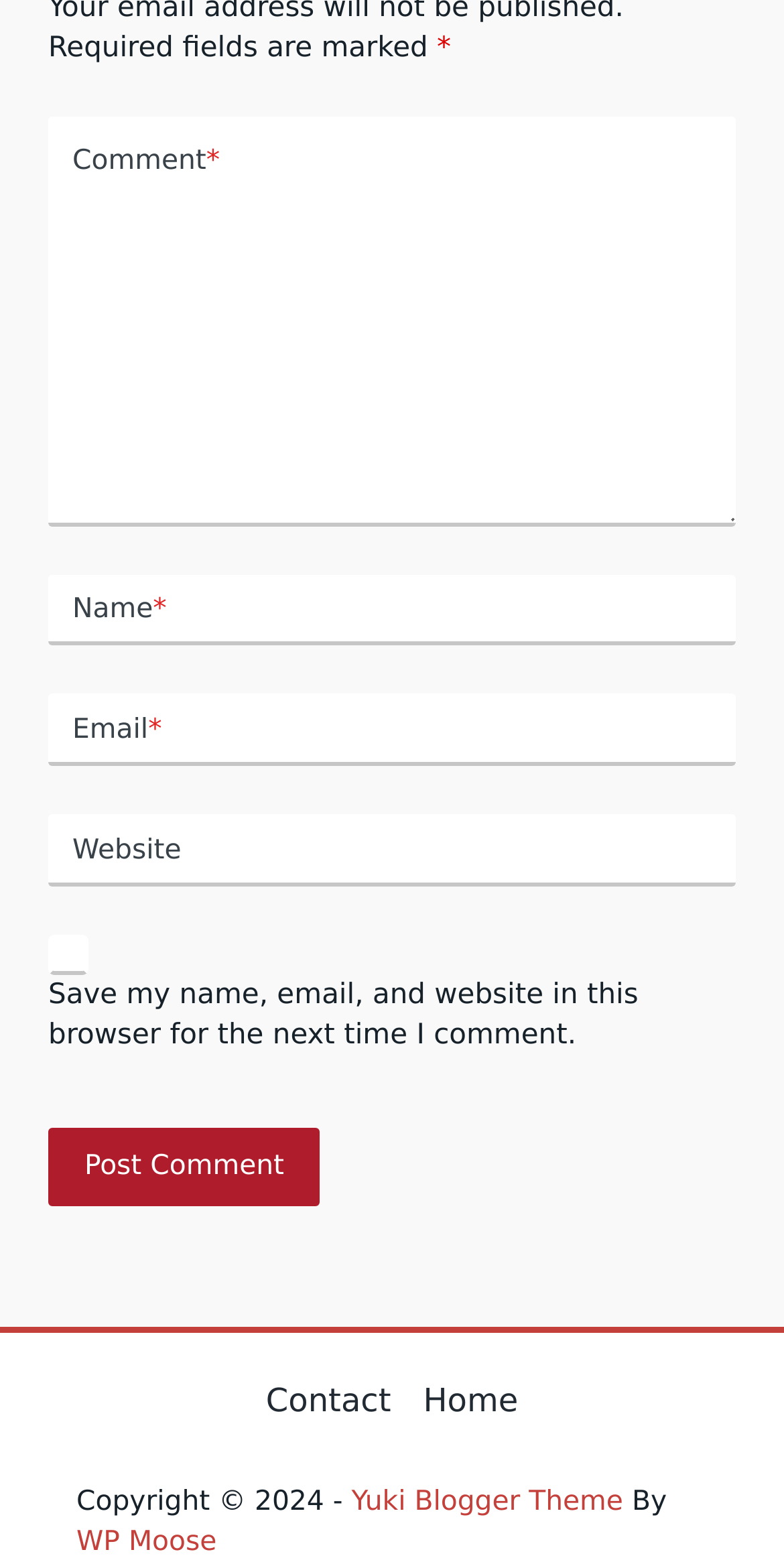Using the description: "parent_node: Name name="author"", identify the bounding box of the corresponding UI element in the screenshot.

[0.062, 0.369, 0.938, 0.415]